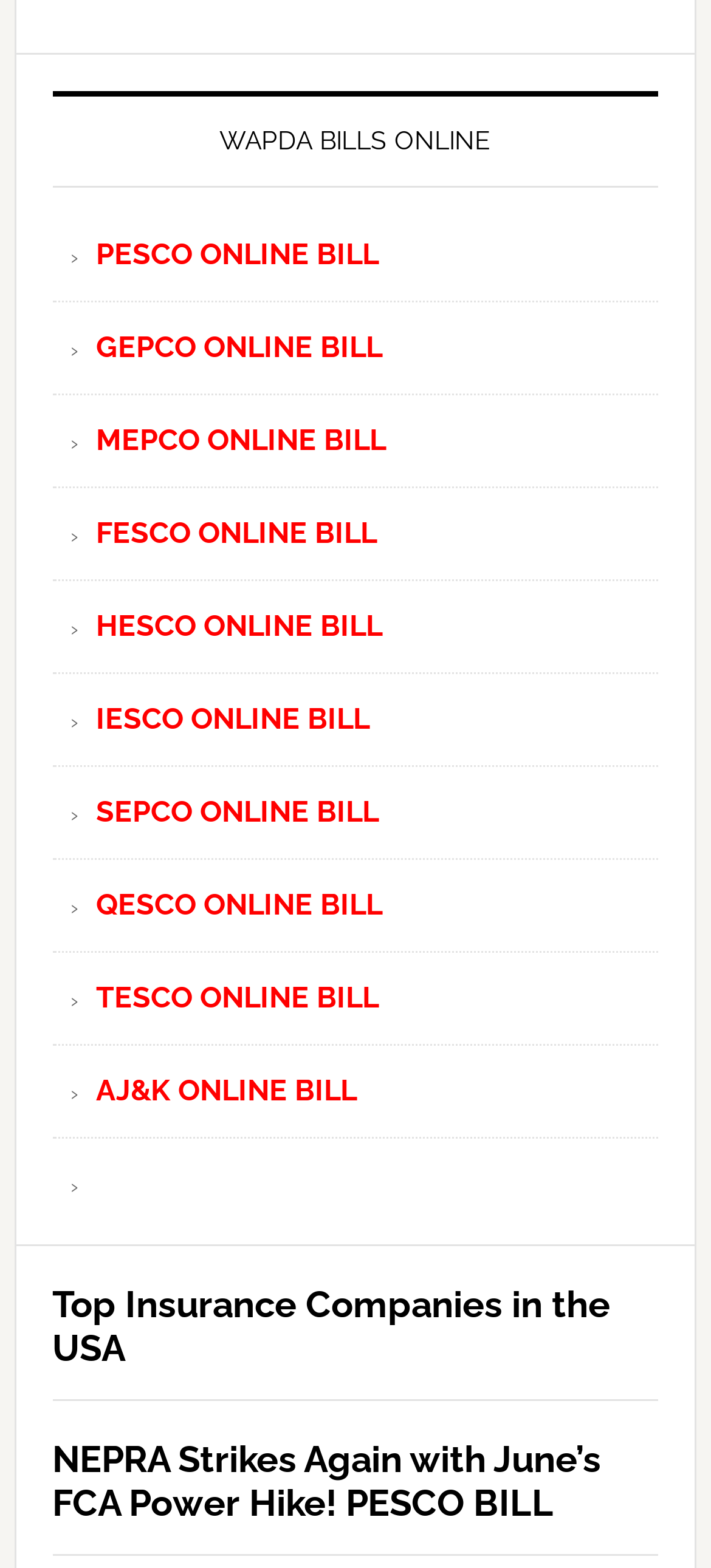What is the topic of the second article on the webpage?
Carefully examine the image and provide a detailed answer to the question.

The second article on the webpage has a heading 'NEPRA Strikes Again with June’s FCA Power Hike! PESCO BILL', which suggests that the topic of the article is related to NEPRA and FCA Power Hike.